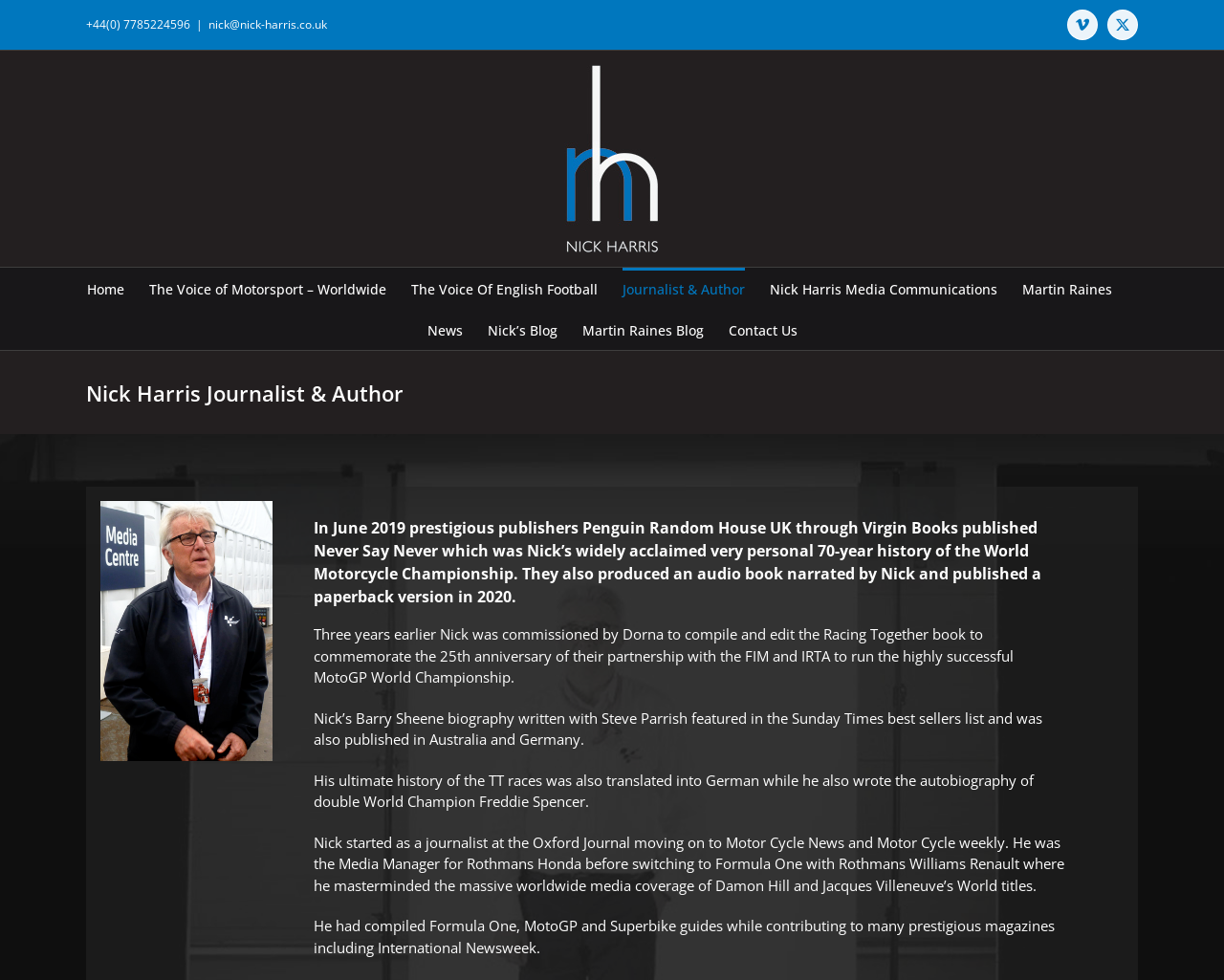Determine the main heading of the webpage and generate its text.

Nick Harris Journalist & Author